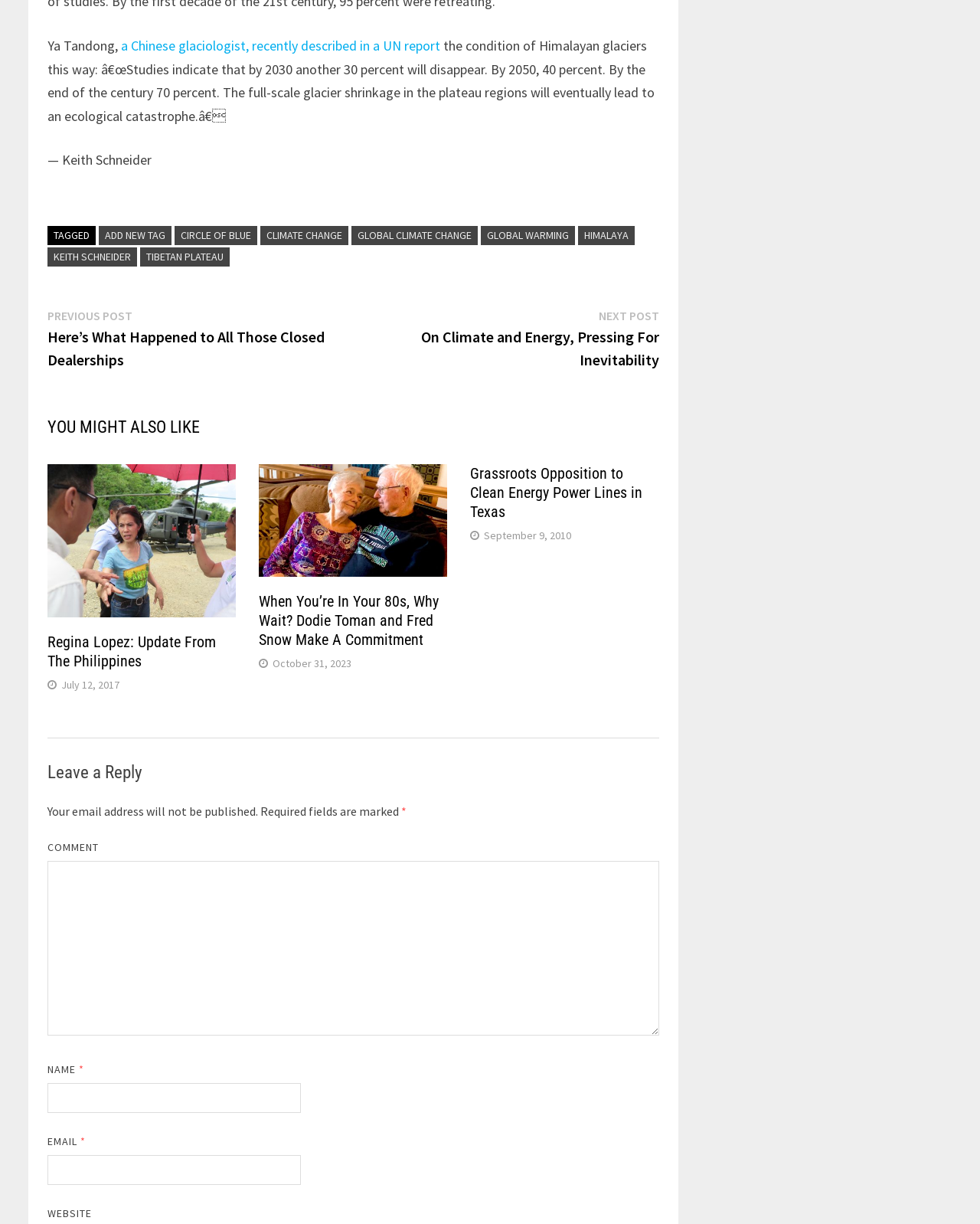Find the bounding box coordinates for the HTML element specified by: "Belt & Road".

None